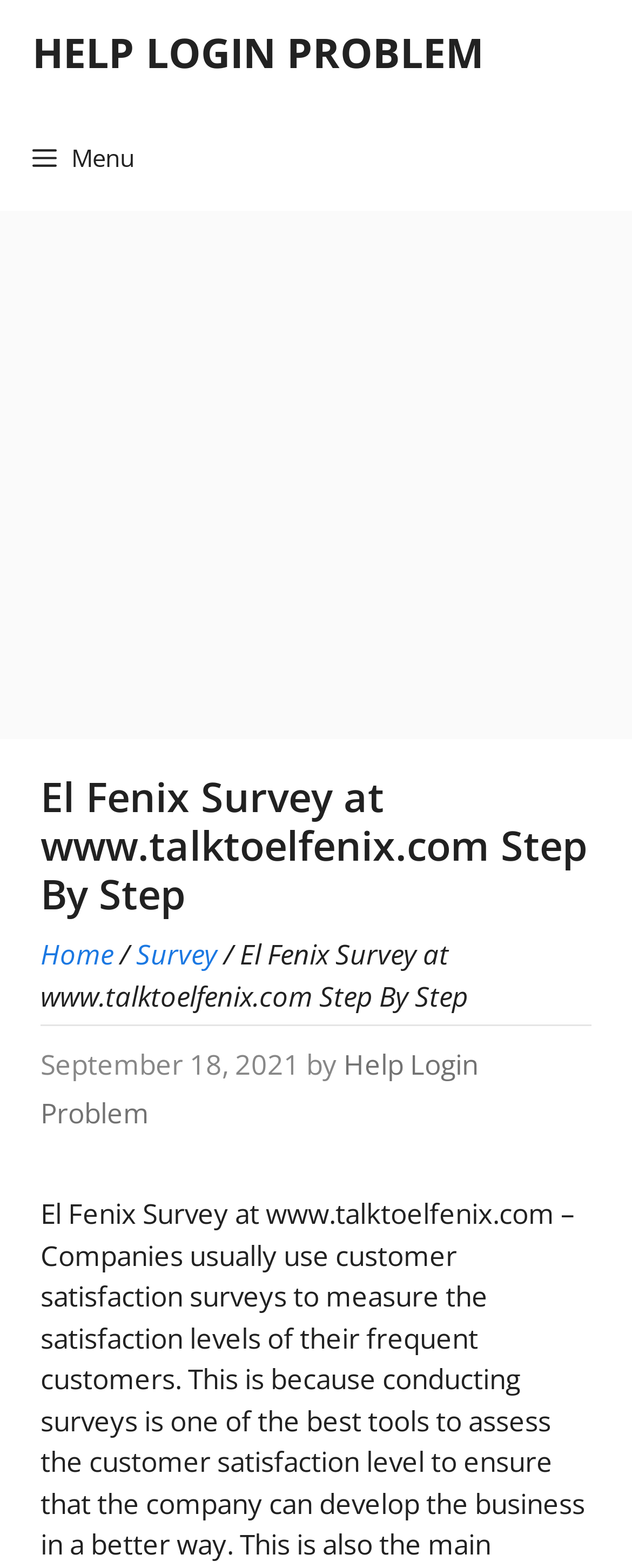Please identify the webpage's heading and generate its text content.

El Fenix Survey at www.talktoelfenix.com Step By Step